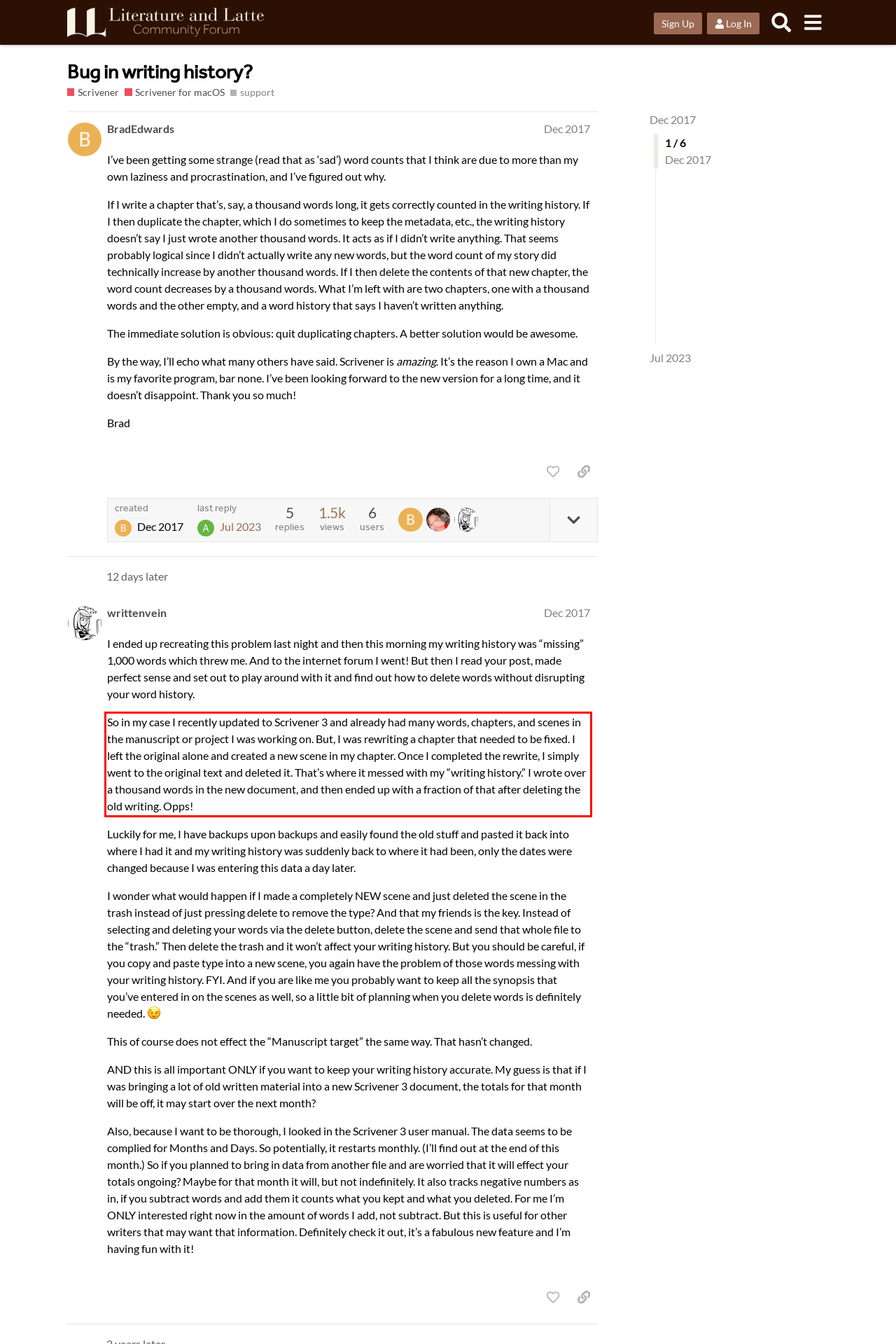Given a screenshot of a webpage containing a red rectangle bounding box, extract and provide the text content found within the red bounding box.

So in my case I recently updated to Scrivener 3 and already had many words, chapters, and scenes in the manuscript or project I was working on. But, I was rewriting a chapter that needed to be fixed. I left the original alone and created a new scene in my chapter. Once I completed the rewrite, I simply went to the original text and deleted it. That’s where it messed with my “writing history.” I wrote over a thousand words in the new document, and then ended up with a fraction of that after deleting the old writing. Opps!